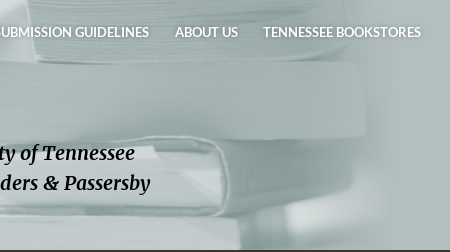Explain the image in a detailed and thorough manner.

The image features a close-up of stacked books, creating a sense of literary abundance and collective knowledge. The soft focus and muted tones evoke a serene atmosphere, inviting viewers to appreciate the written word. Overlaying the image is the text "A Community of Tennessee Writers, Readers & Passersby," highlighting the connection between local literary figures and the wider reading public. This caption emphasizes the community spirit surrounding literature in Tennessee, suggesting a space where ideas and stories are shared and celebrated. The overall composition reflects the essence of literary culture and engagement within the state.